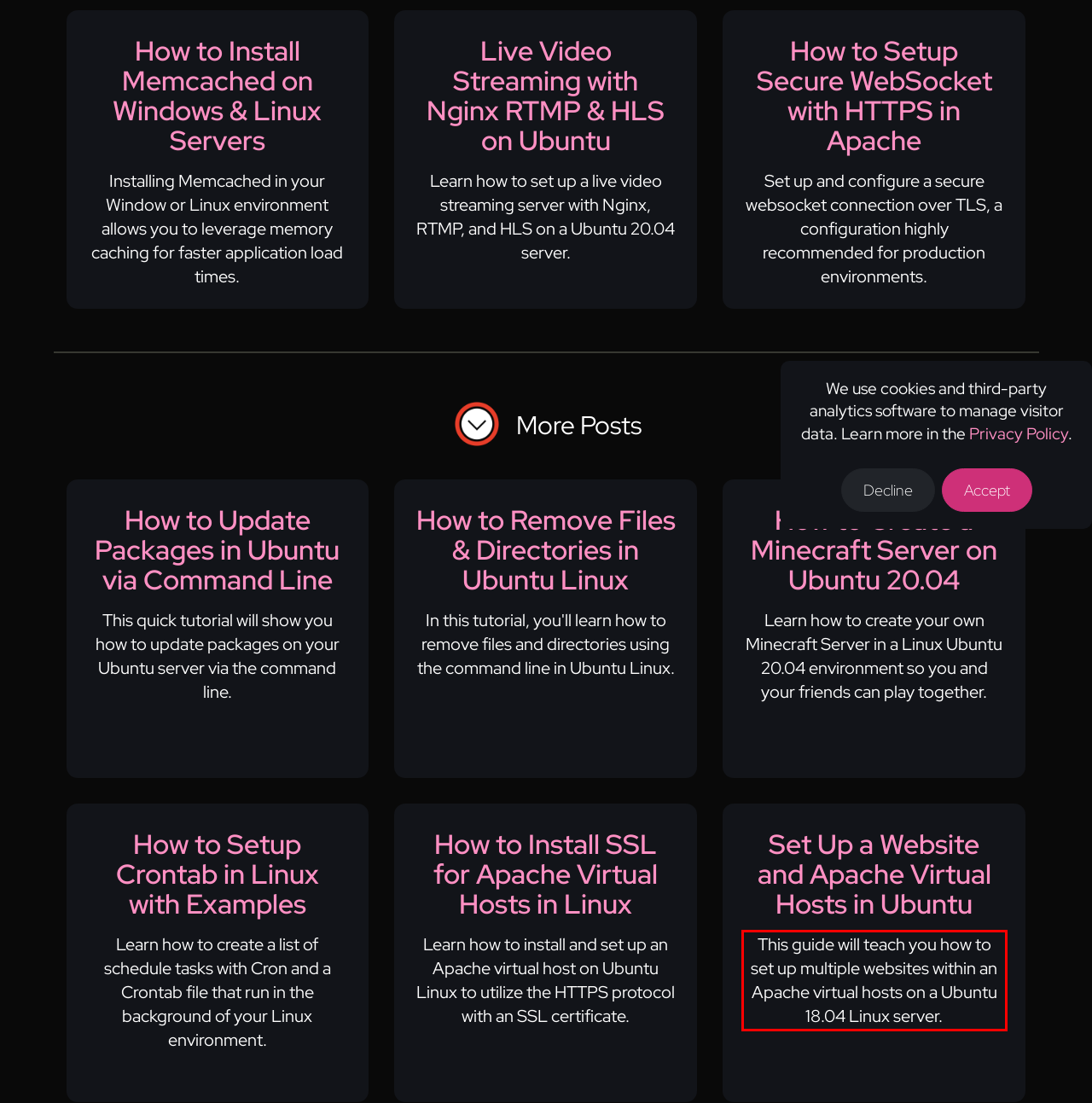You have a screenshot of a webpage with a red bounding box. Identify and extract the text content located inside the red bounding box.

This guide will teach you how to set up multiple websites within an Apache virtual hosts on a Ubuntu 18.04 Linux server.